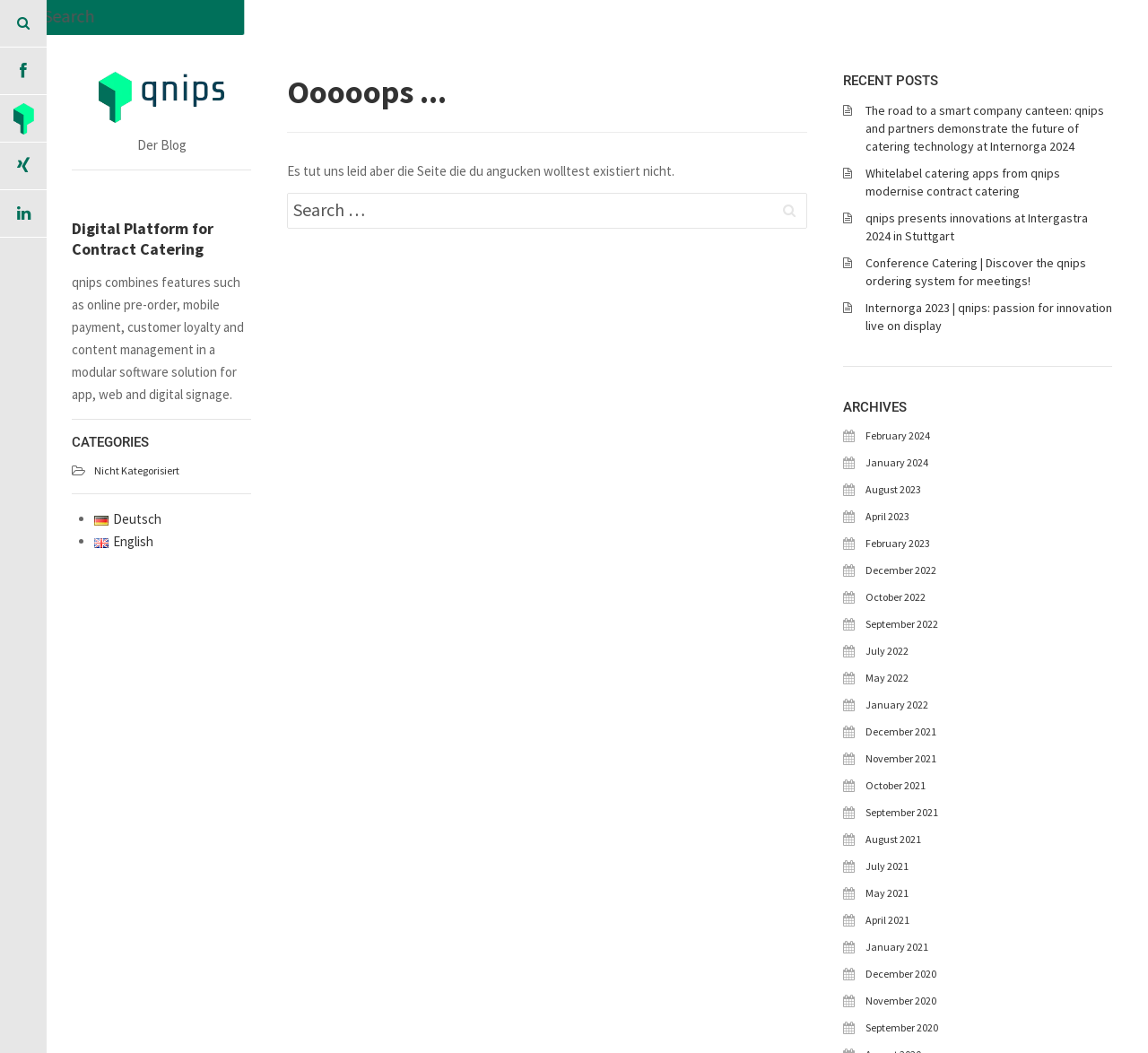What is the name of the digital platform?
Based on the image, answer the question with a single word or brief phrase.

qnips